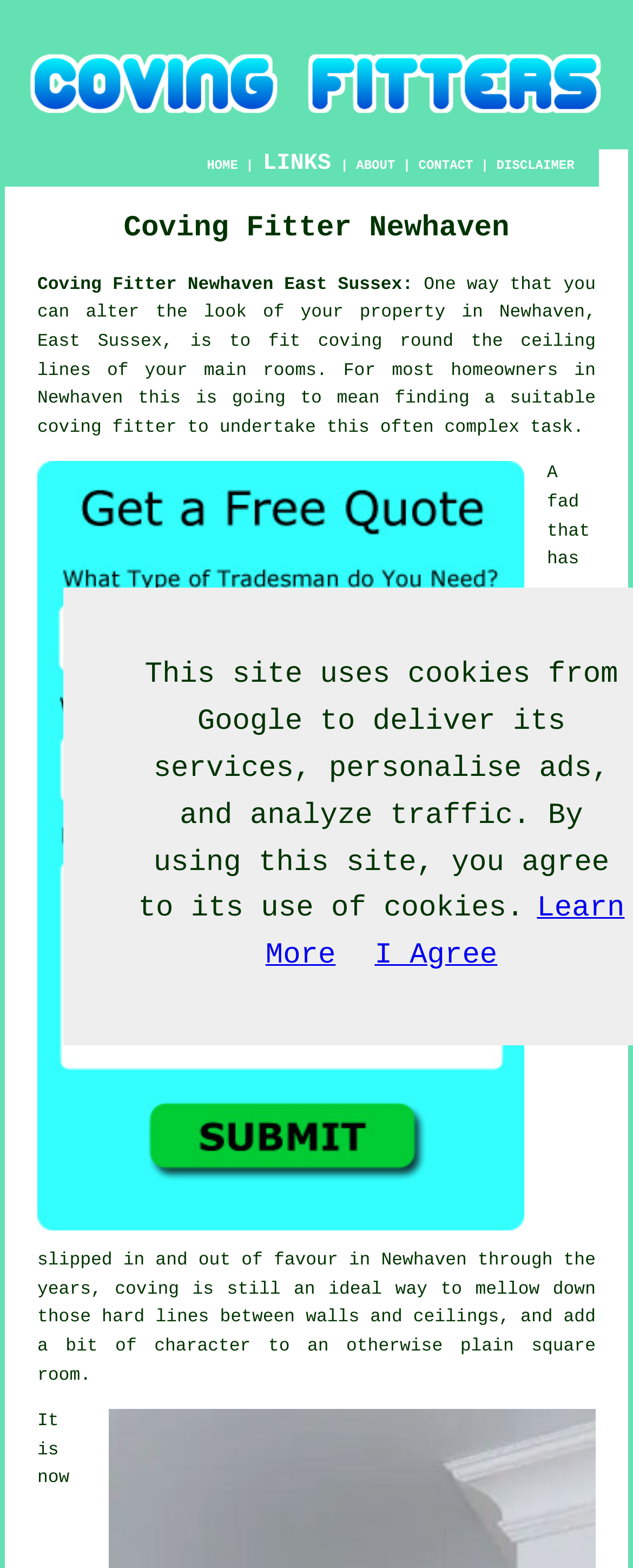Elaborate on the different components and information displayed on the webpage.

The webpage is about Newhaven Coving Fitters, a service that provides coving and cornices in Newhaven, East Sussex. At the top left of the page, there is a small image with the text "Coving Fitter Newhaven East Sussex". 

Below the image, there is a navigation menu with five links: "HOME", "ABOUT", "CONTACT", "DISCLAIMER", and "LINKS", which are evenly spaced and aligned horizontally. 

The main content of the page starts with a heading "Coving Fitter Newhaven" followed by a link "Coving Fitter Newhaven East Sussex:". Below this link, there is a paragraph of text that explains the benefits of fitting coving in one's property in Newhaven. 

To the right of the paragraph, there is a link "Free Newhaven Coving Fitter Quotes" with an image below it. The image is a call-to-action button to get free quotes. 

Below the image, there is another paragraph of text that discusses the trend of coving in Newhaven and its benefits. 

At the bottom of the page, there is a notice about the use of cookies on the site, with links to "Learn More" and "I Agree" buttons.